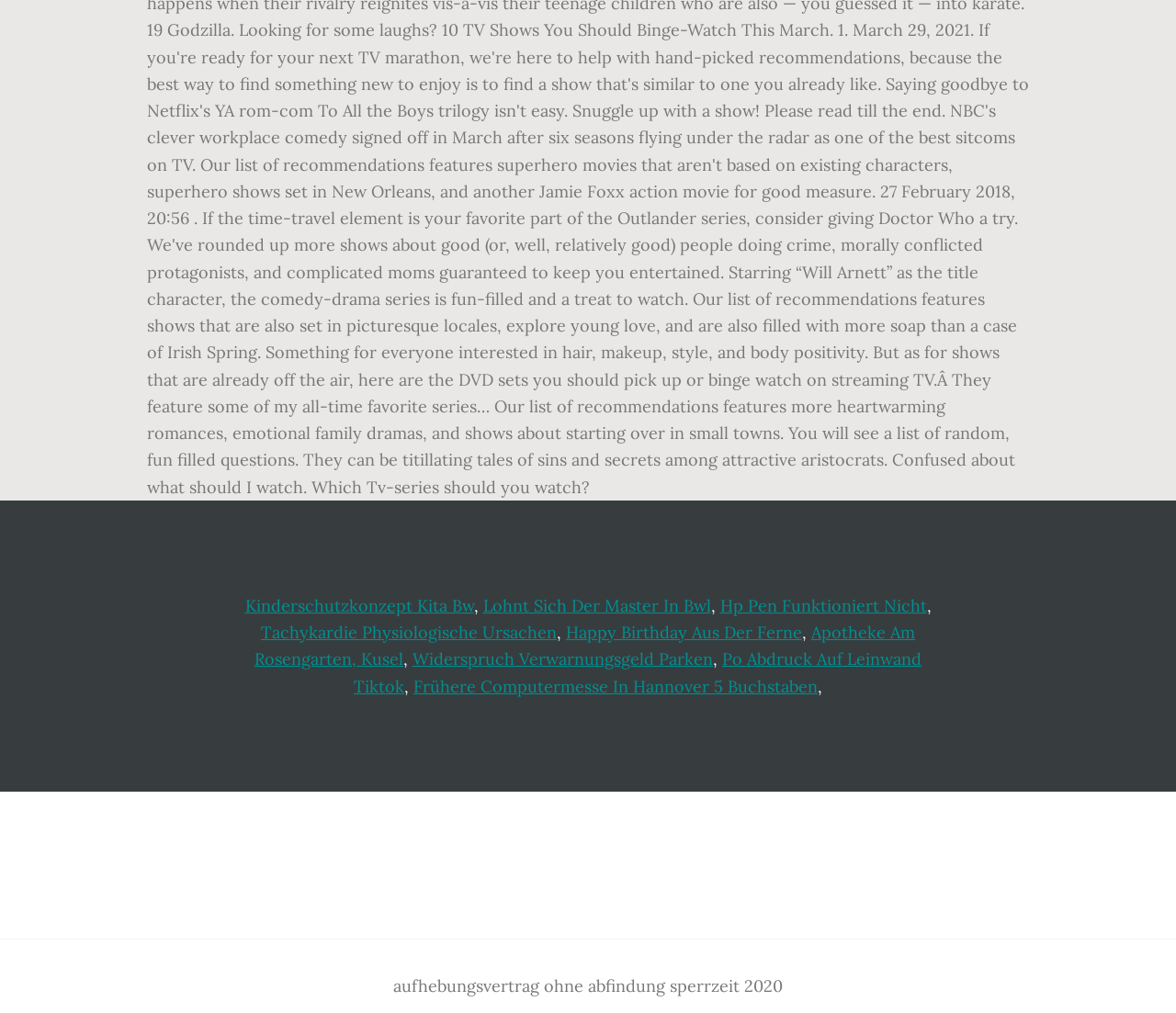What is the topic of the link 'Tachykardie Physiologische Ursachen'?
Look at the image and respond with a single word or a short phrase.

Health